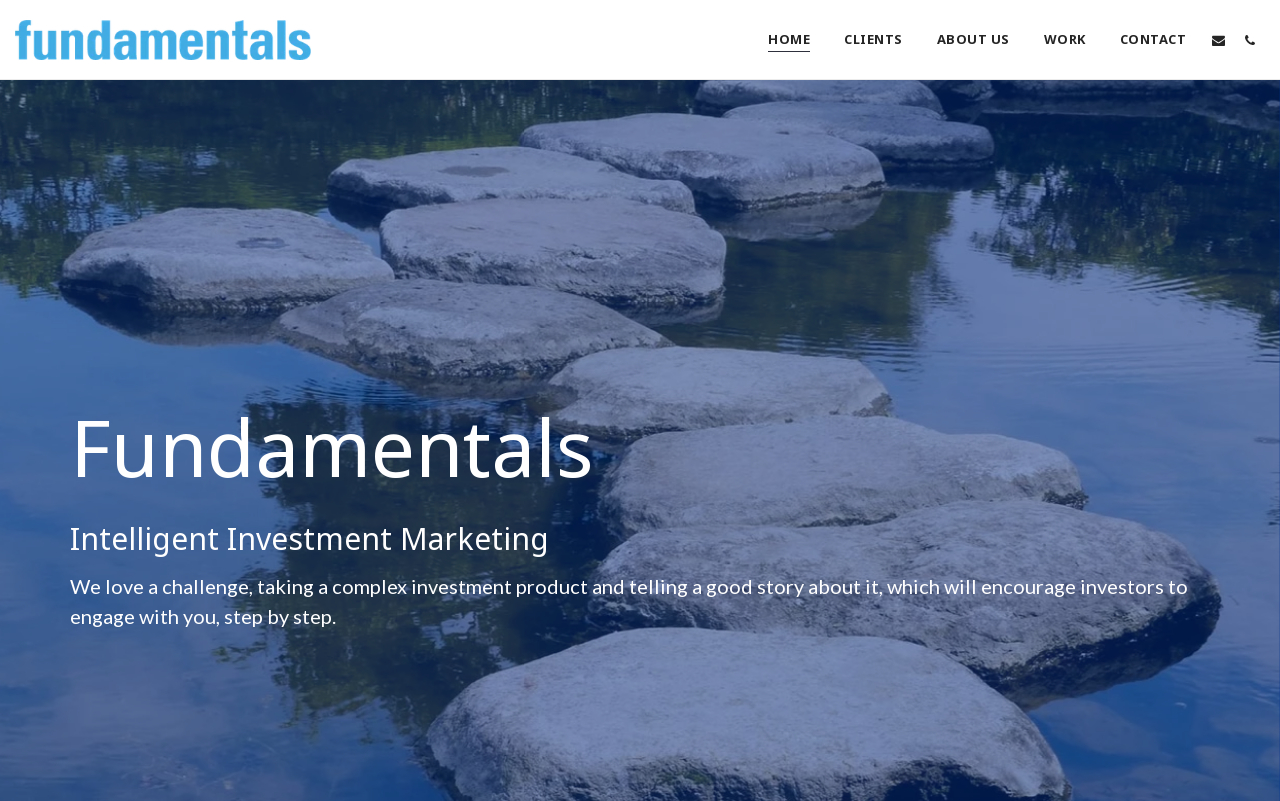Determine the bounding box coordinates of the UI element described by: "Terms of Use".

None